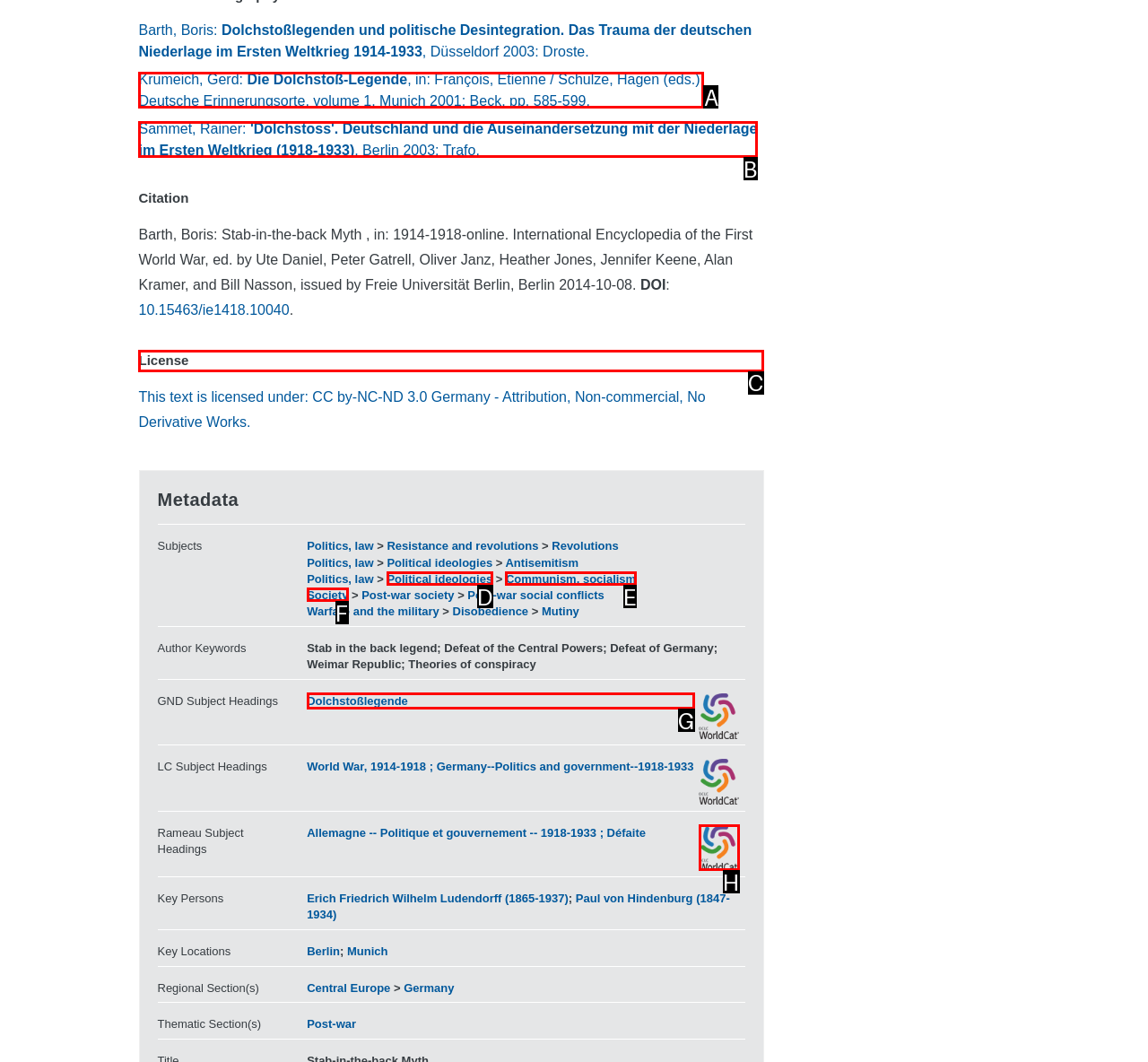Which HTML element should be clicked to complete the task: Check the license of the text? Answer with the letter of the corresponding option.

C